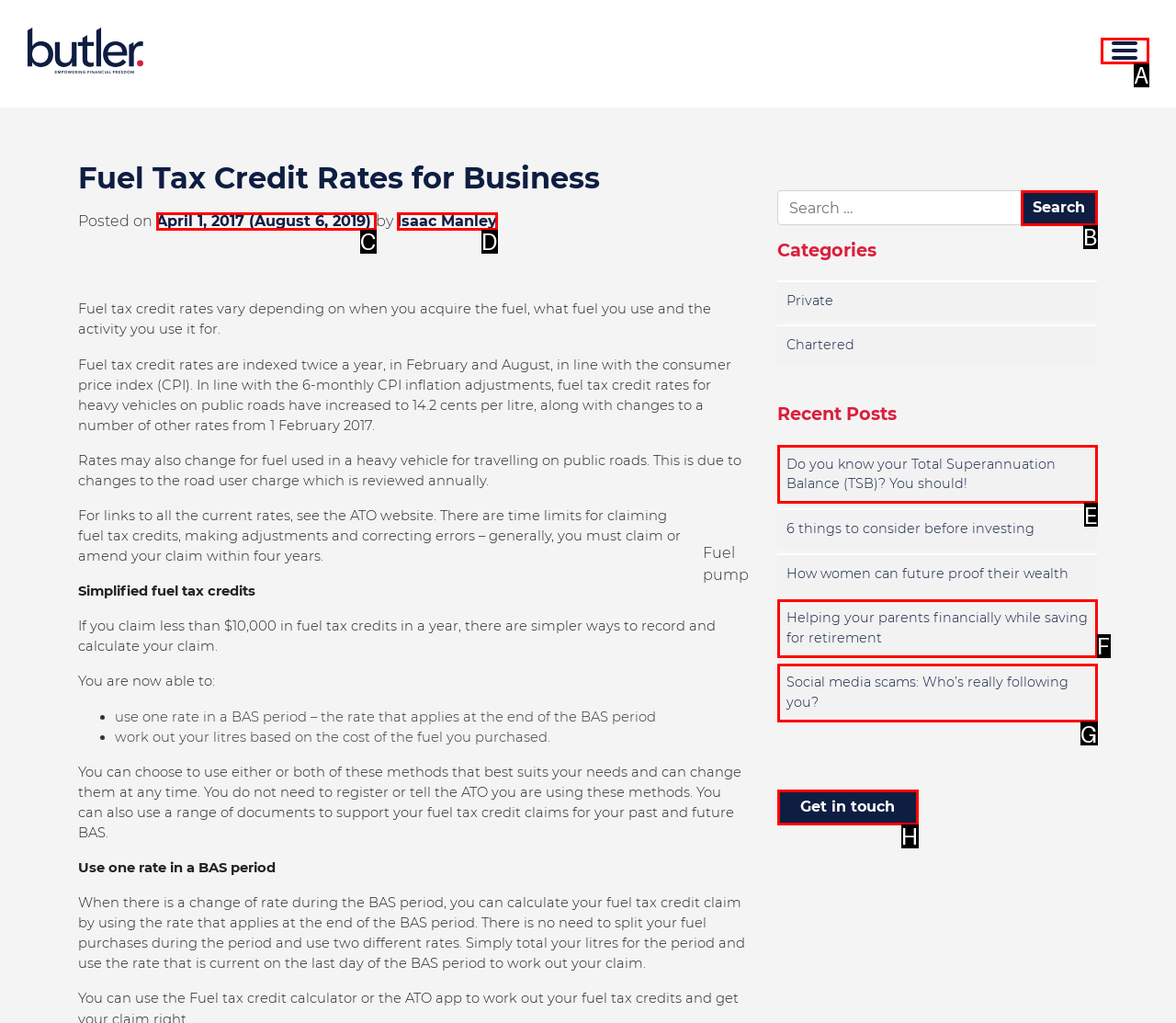Identify which option matches the following description: name="submit" value="Search"
Answer by giving the letter of the correct option directly.

B